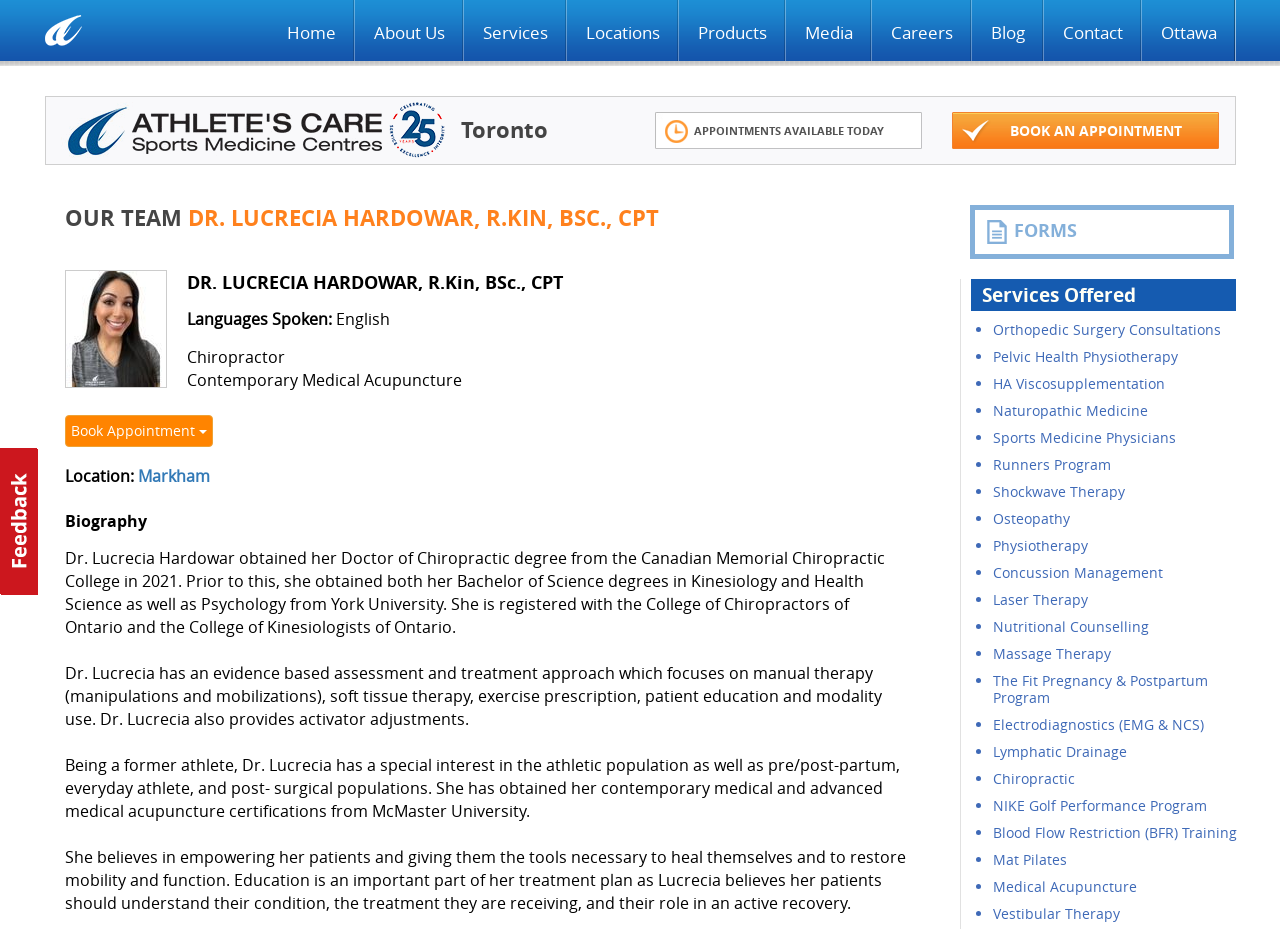Identify and extract the main heading of the webpage.

OUR TEAM DR. LUCRECIA HARDOWAR, R.KIN, BSC., CPT